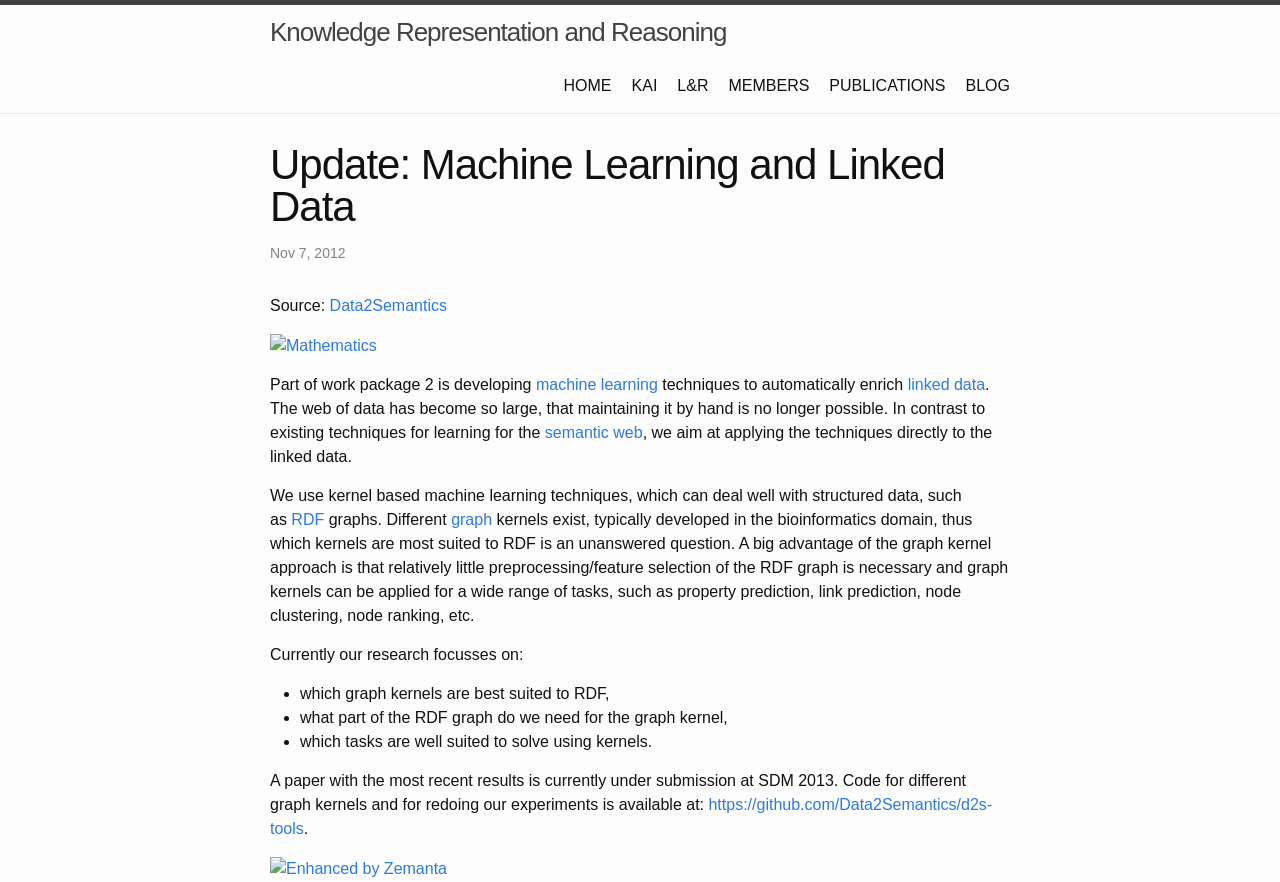What is the name of the research project?
Answer the question with a single word or phrase derived from the image.

Update: Machine Learning and Linked Data